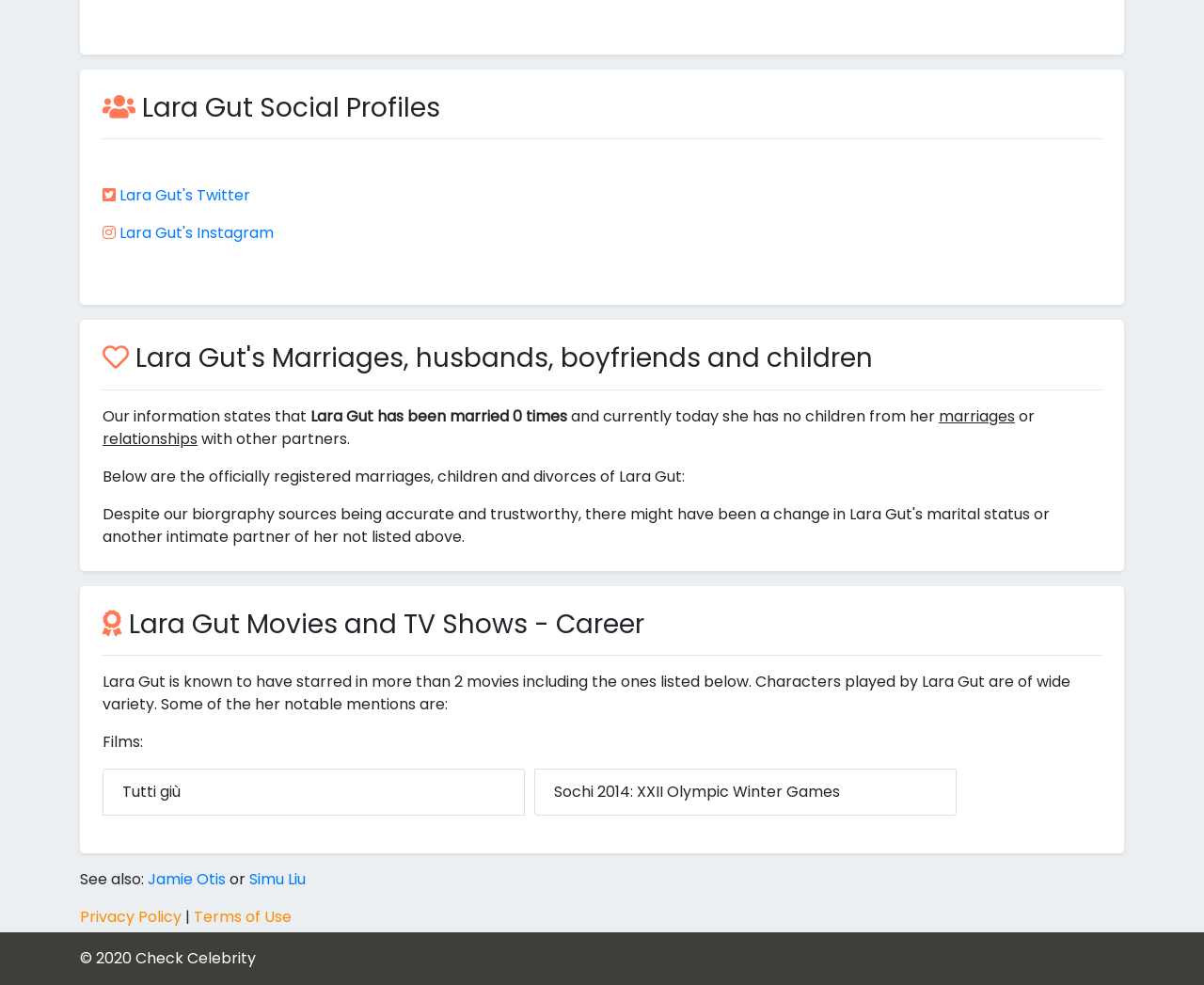What year is the copyright of the website?
Provide a detailed answer to the question using information from the image.

At the bottom of the webpage, it is stated that '© 2020', indicating the copyright year of the website.